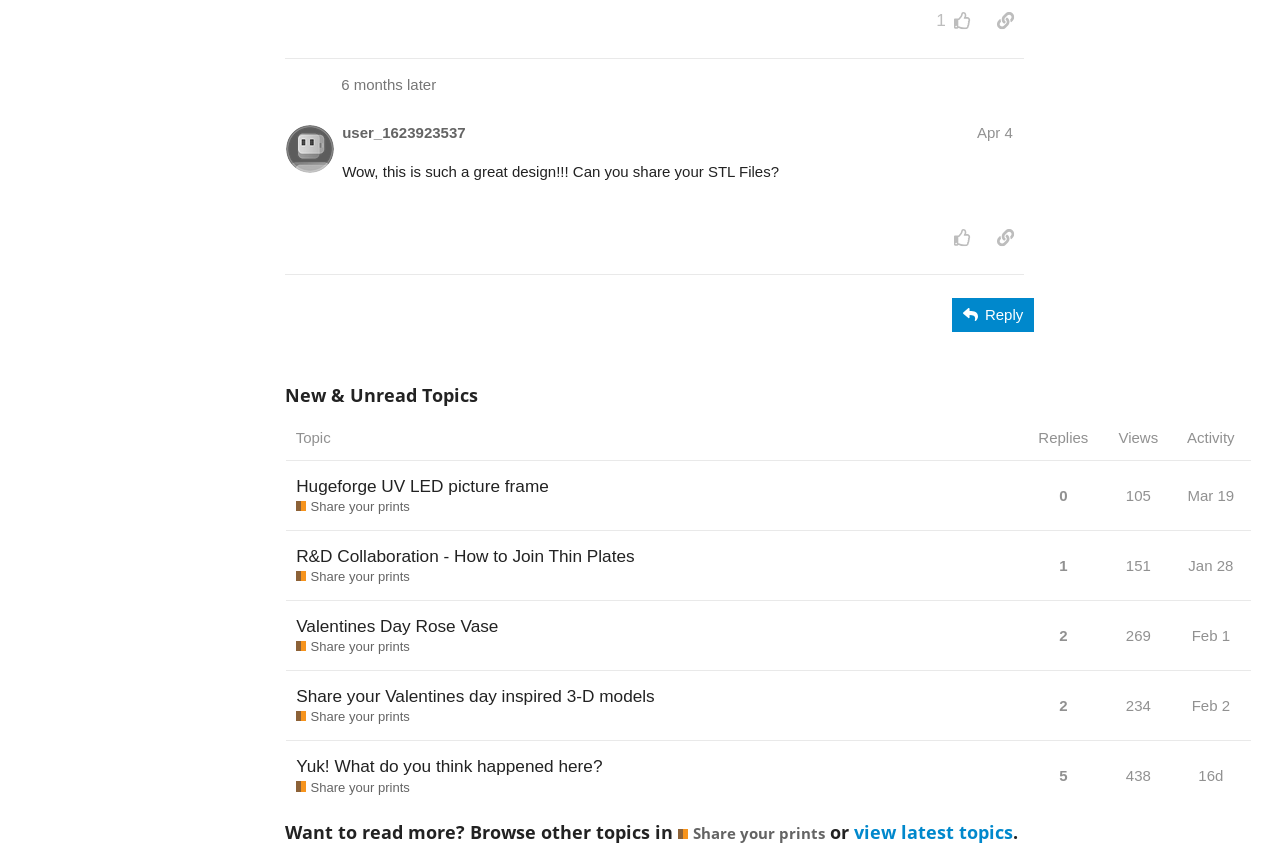Identify the bounding box coordinates for the element you need to click to achieve the following task: "Click the 'Please sign up or log in to like this post' button". The coordinates must be four float values ranging from 0 to 1, formatted as [left, top, right, bottom].

[0.739, 0.005, 0.766, 0.043]